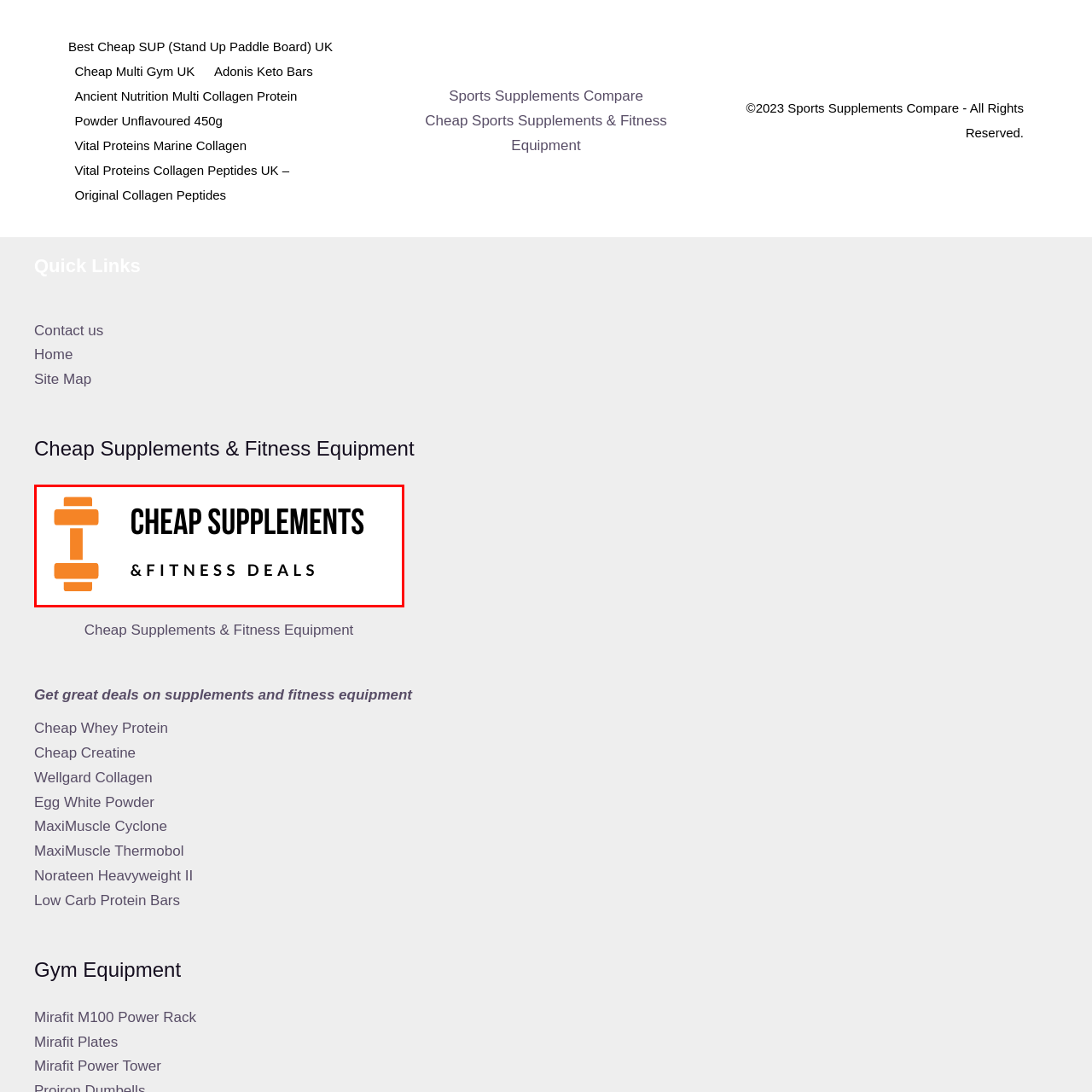What is suggested by the phrase '& FITNESS DEALS'?
Carefully scrutinize the image inside the red bounding box and generate a comprehensive answer, drawing from the visual content.

The phrase '& FITNESS DEALS' suggests a variety of promotional offers related not only to supplements but also to fitness equipment, implying that the viewer can find discounted or special deals on these products.